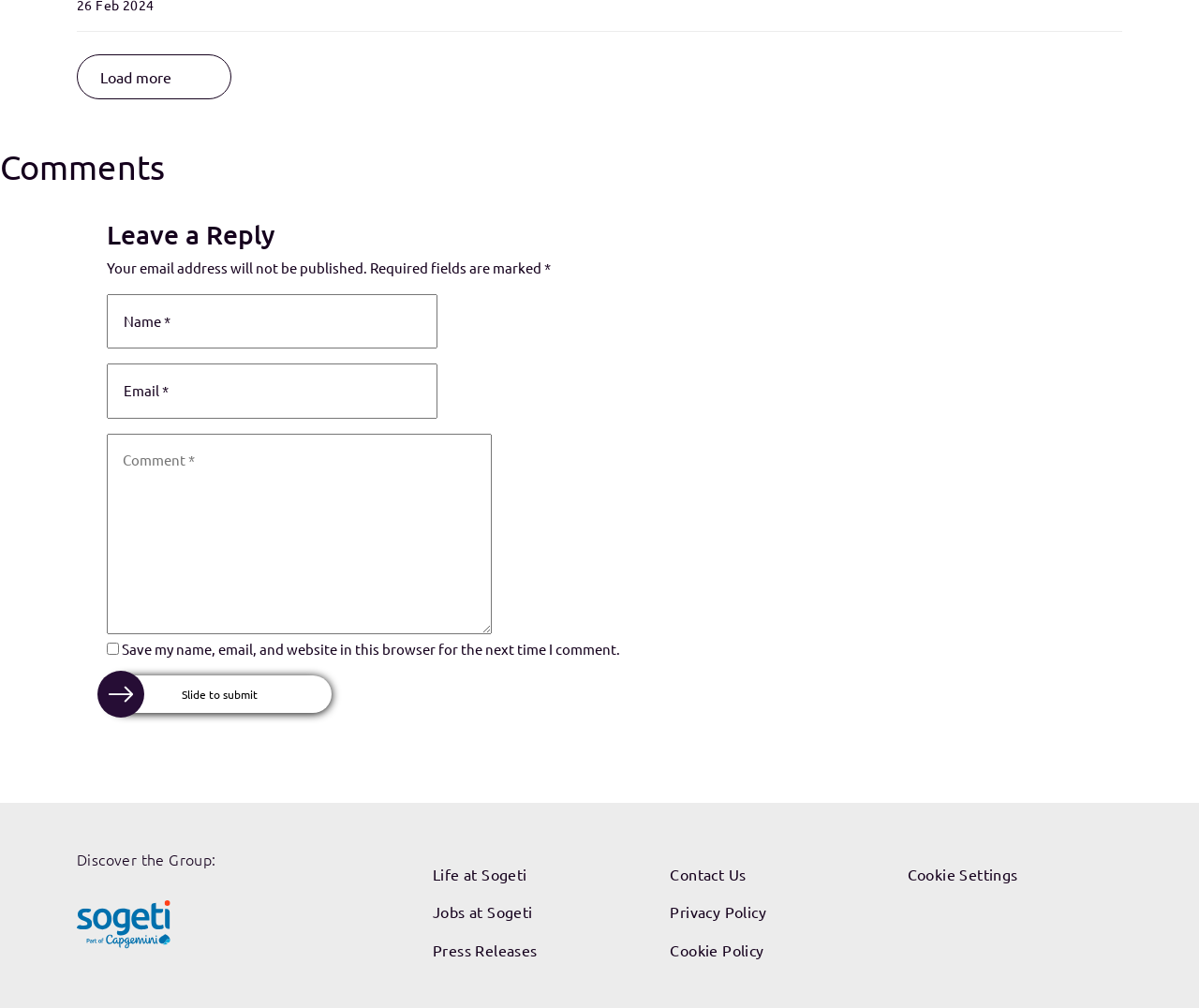Identify the coordinates of the bounding box for the element described below: "name="comment" placeholder="Comment *"". Return the coordinates as four float numbers between 0 and 1: [left, top, right, bottom].

[0.089, 0.43, 0.41, 0.629]